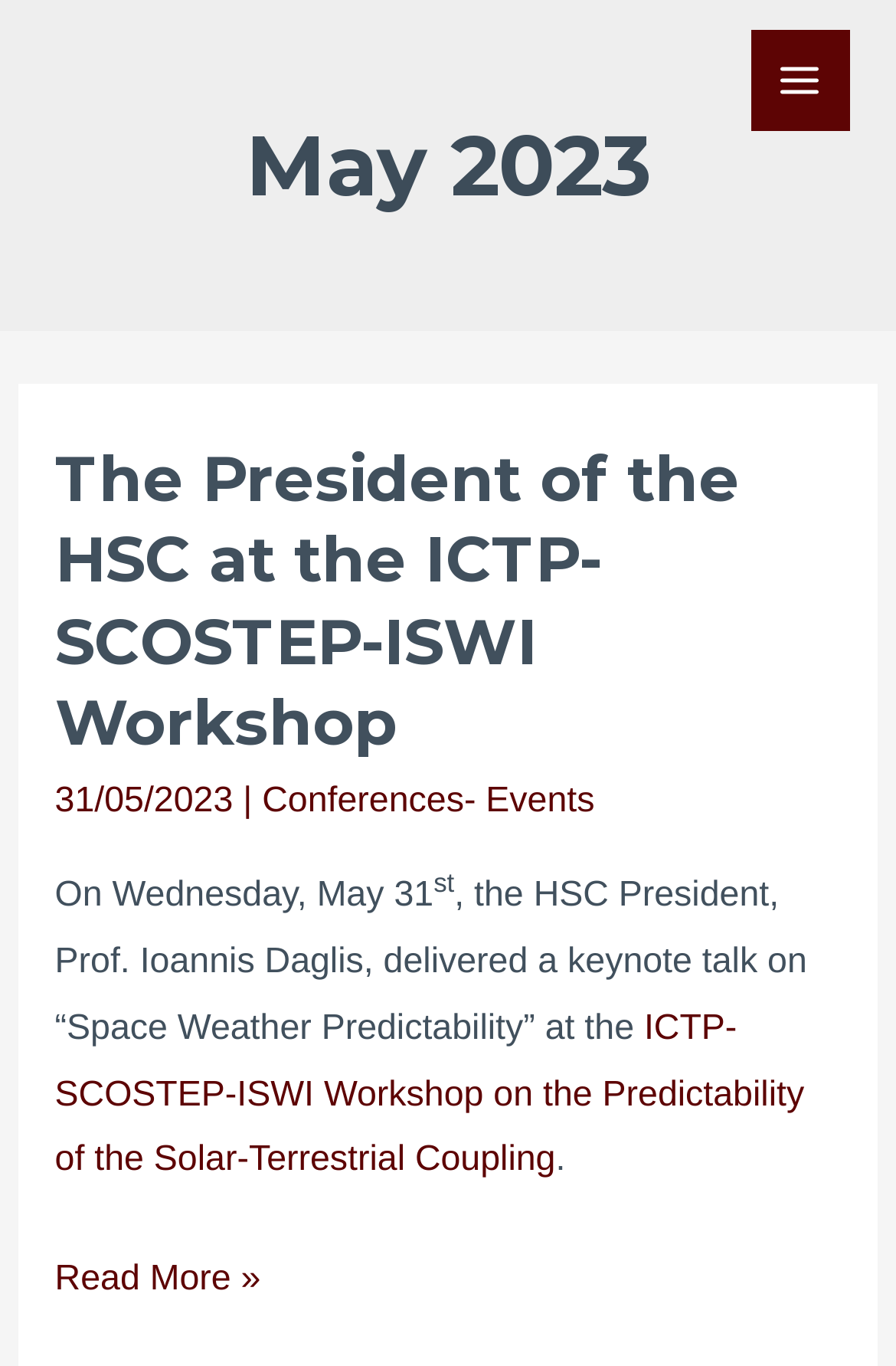Identify the bounding box coordinates for the UI element mentioned here: "Main Menu". Provide the coordinates as four float values between 0 and 1, i.e., [left, top, right, bottom].

[0.838, 0.023, 0.949, 0.095]